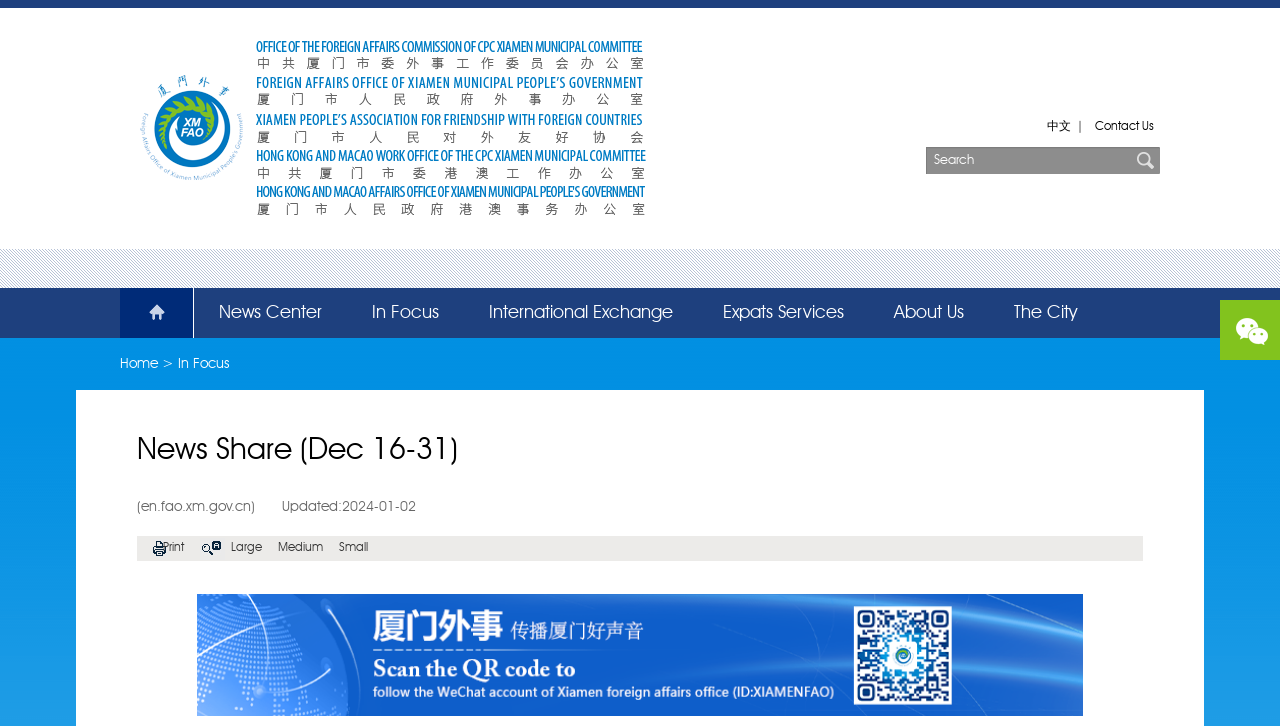Select the bounding box coordinates of the element I need to click to carry out the following instruction: "Go to Home page".

[0.094, 0.397, 0.133, 0.466]